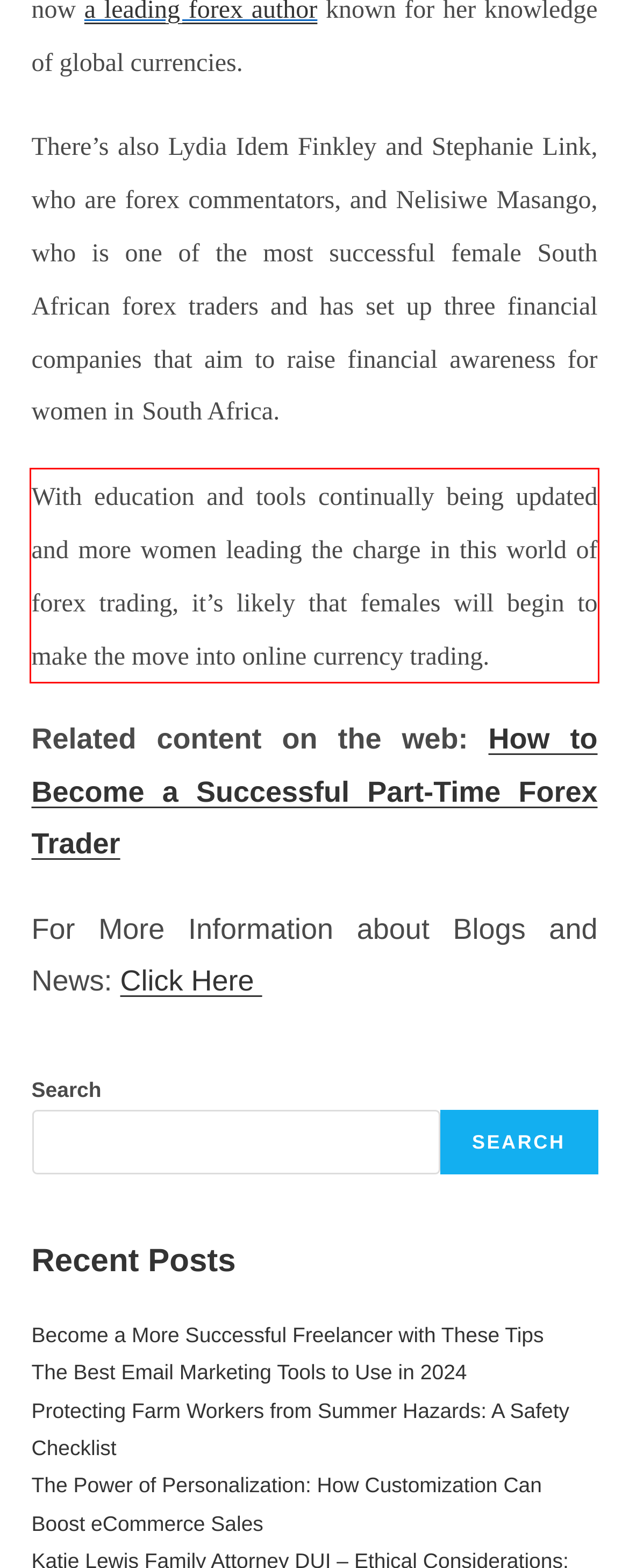Identify and transcribe the text content enclosed by the red bounding box in the given screenshot.

With education and tools continually being updated and more women leading the charge in this world of forex trading, it’s likely that females will begin to make the move into online currency trading.